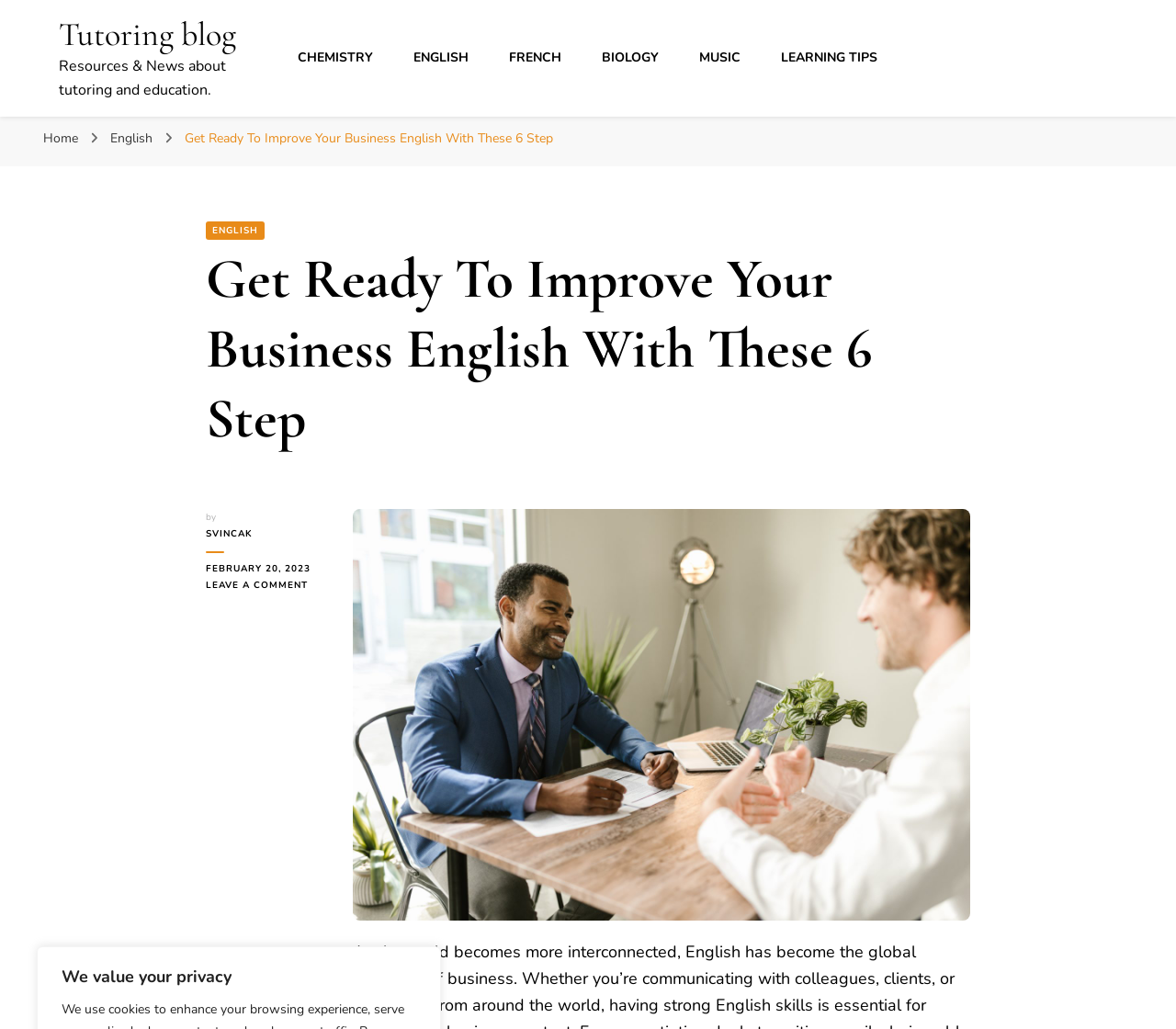Please identify the coordinates of the bounding box for the clickable region that will accomplish this instruction: "visit the LEARNING TIPS page".

[0.664, 0.047, 0.746, 0.064]